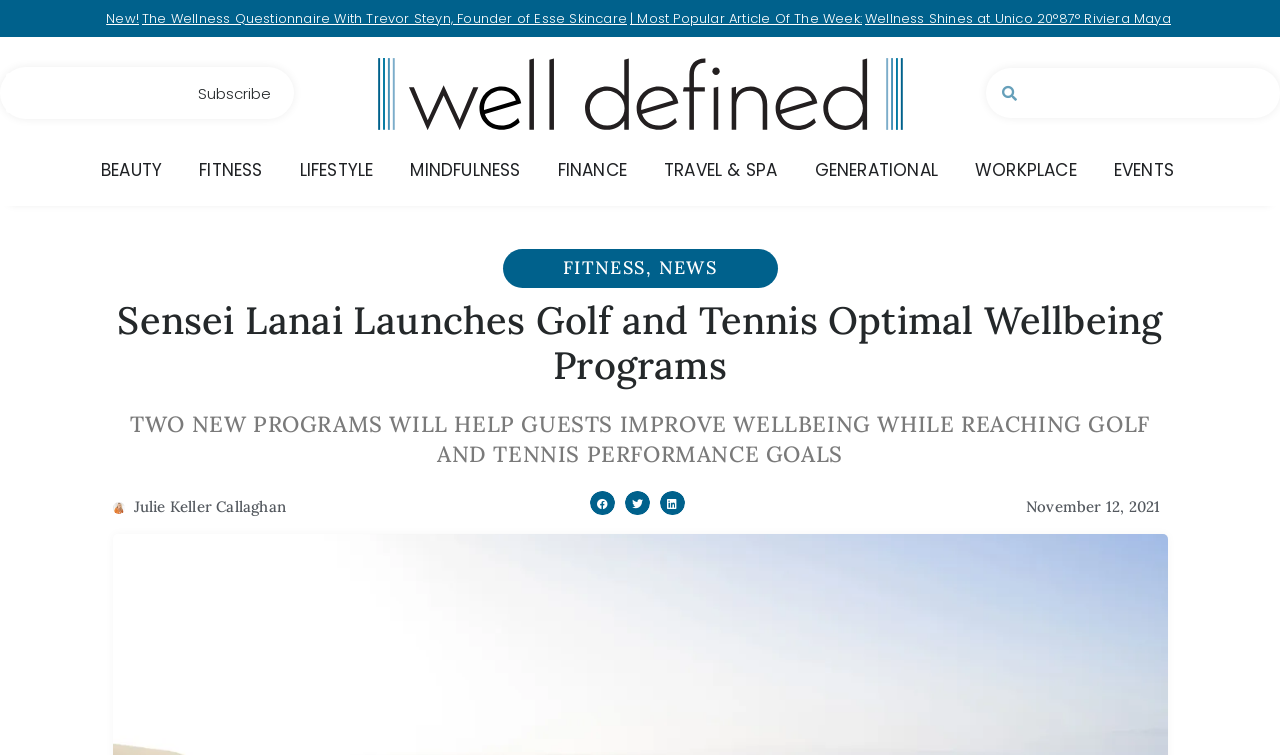Based on the element description "aria-label="Share on facebook"", predict the bounding box coordinates of the UI element.

[0.461, 0.65, 0.48, 0.683]